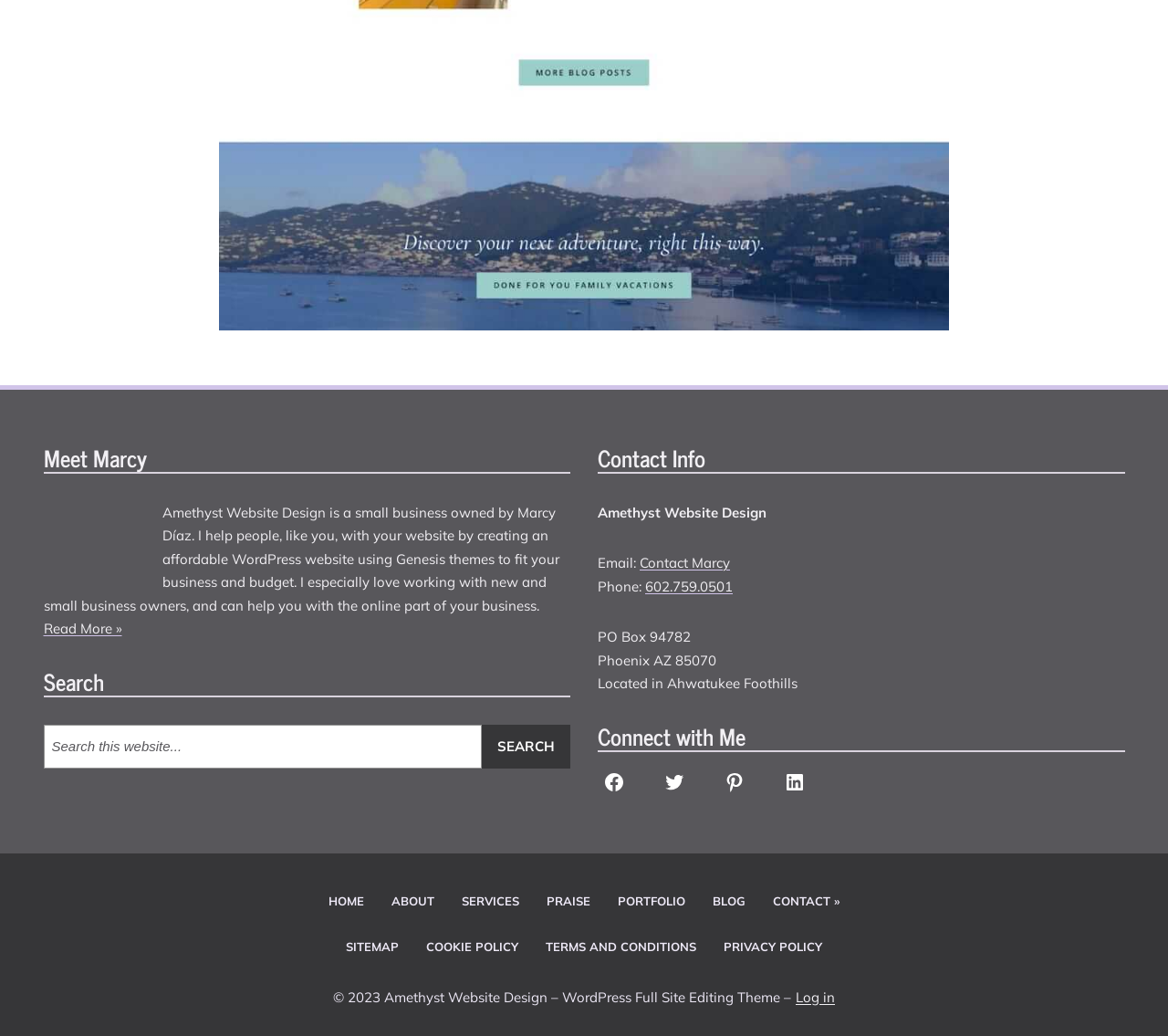Locate the bounding box coordinates of the element you need to click to accomplish the task described by this instruction: "Visit Facebook".

[0.512, 0.739, 0.54, 0.771]